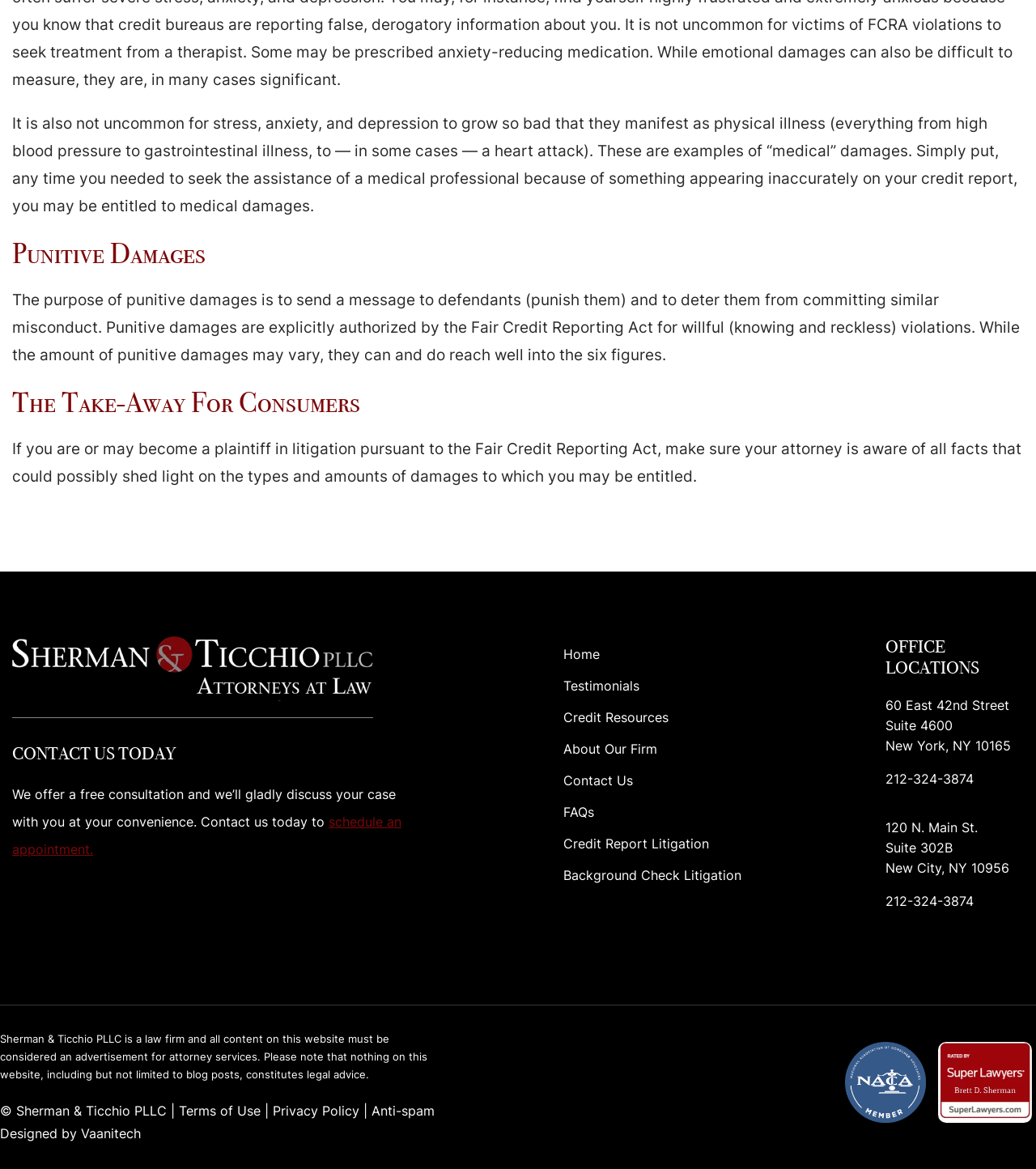Locate and provide the bounding box coordinates for the HTML element that matches this description: "Background Check Litigation".

[0.544, 0.733, 0.716, 0.76]